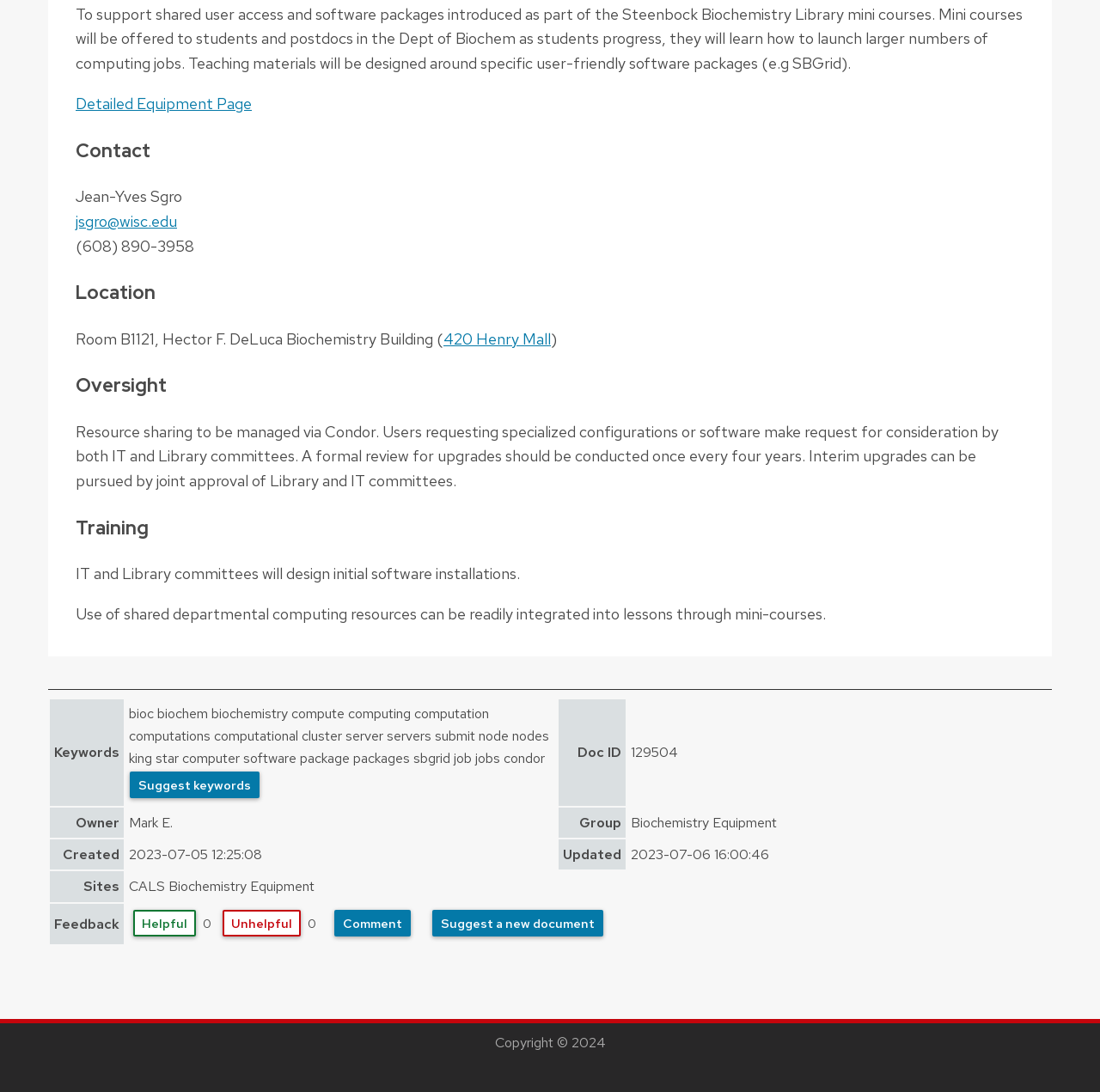Identify the bounding box coordinates for the UI element described as follows: "Suggest a new document". Ensure the coordinates are four float numbers between 0 and 1, formatted as [left, top, right, bottom].

[0.393, 0.833, 0.549, 0.858]